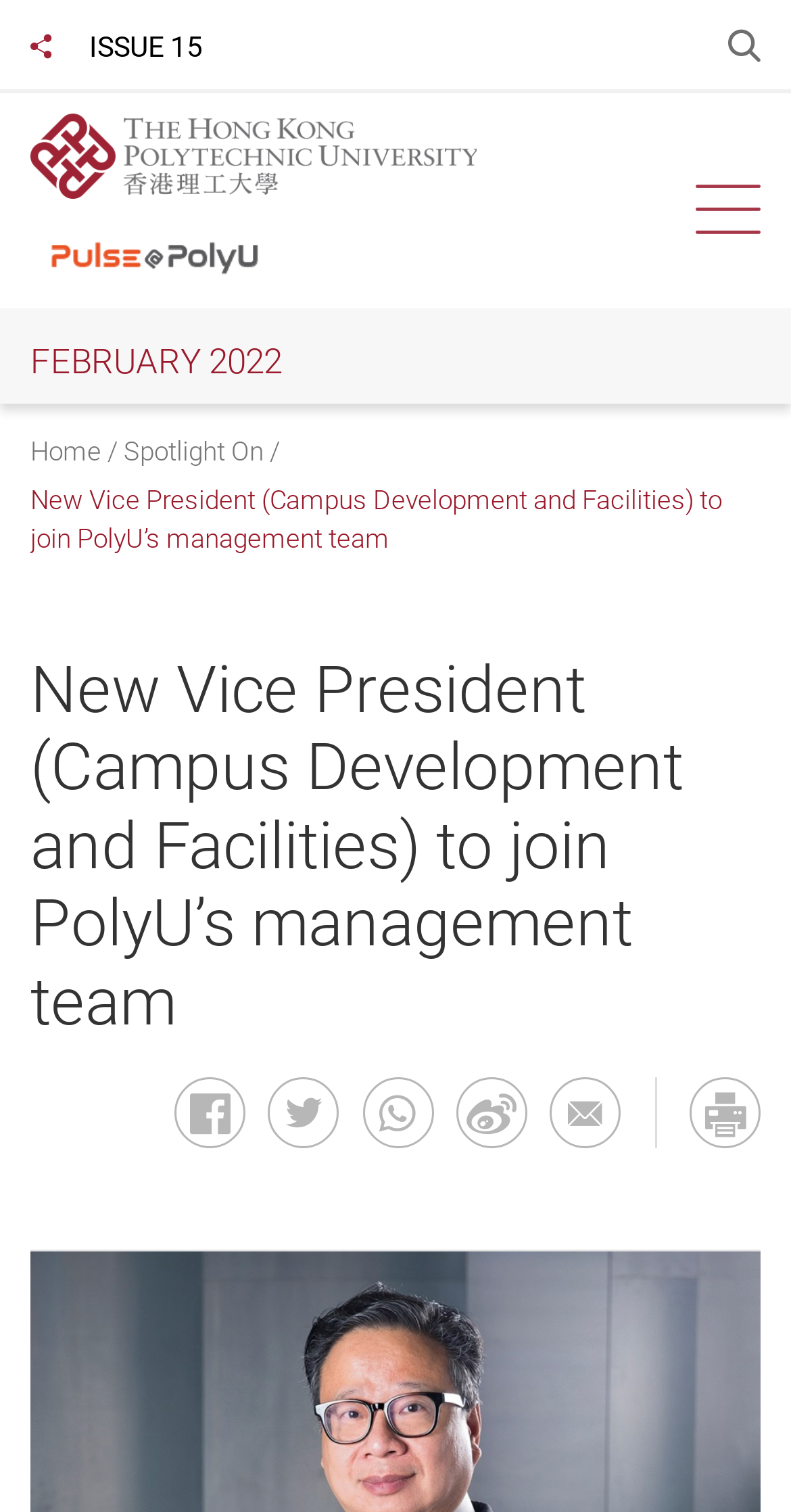Determine the coordinates of the bounding box that should be clicked to complete the instruction: "Check out Stoner Fitness". The coordinates should be represented by four float numbers between 0 and 1: [left, top, right, bottom].

None